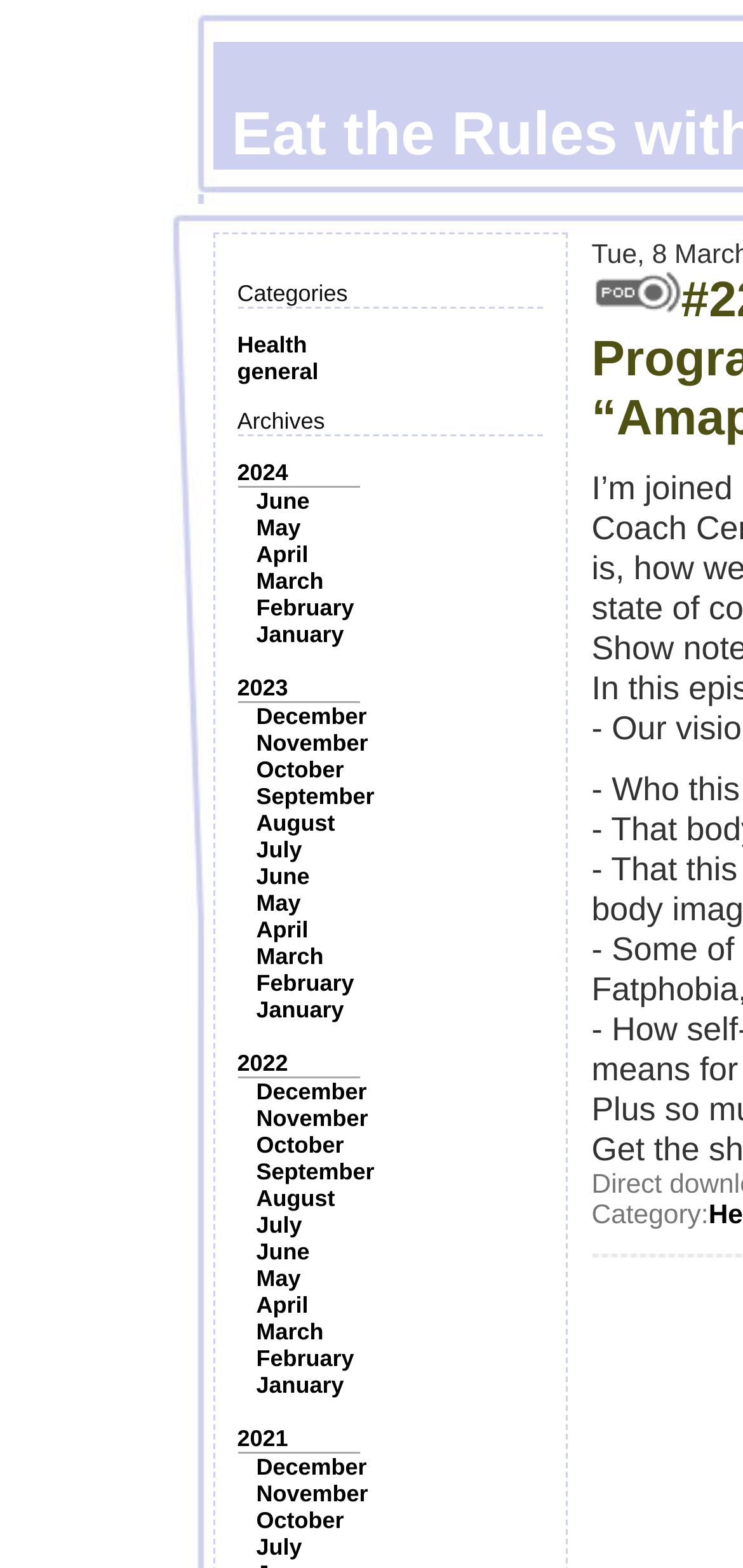What categories are available on this webpage?
Could you answer the question in a detailed manner, providing as much information as possible?

By examining the webpage, I found a section labeled 'Categories' which contains two links, 'Health' and 'general', indicating that these are the available categories on this webpage.